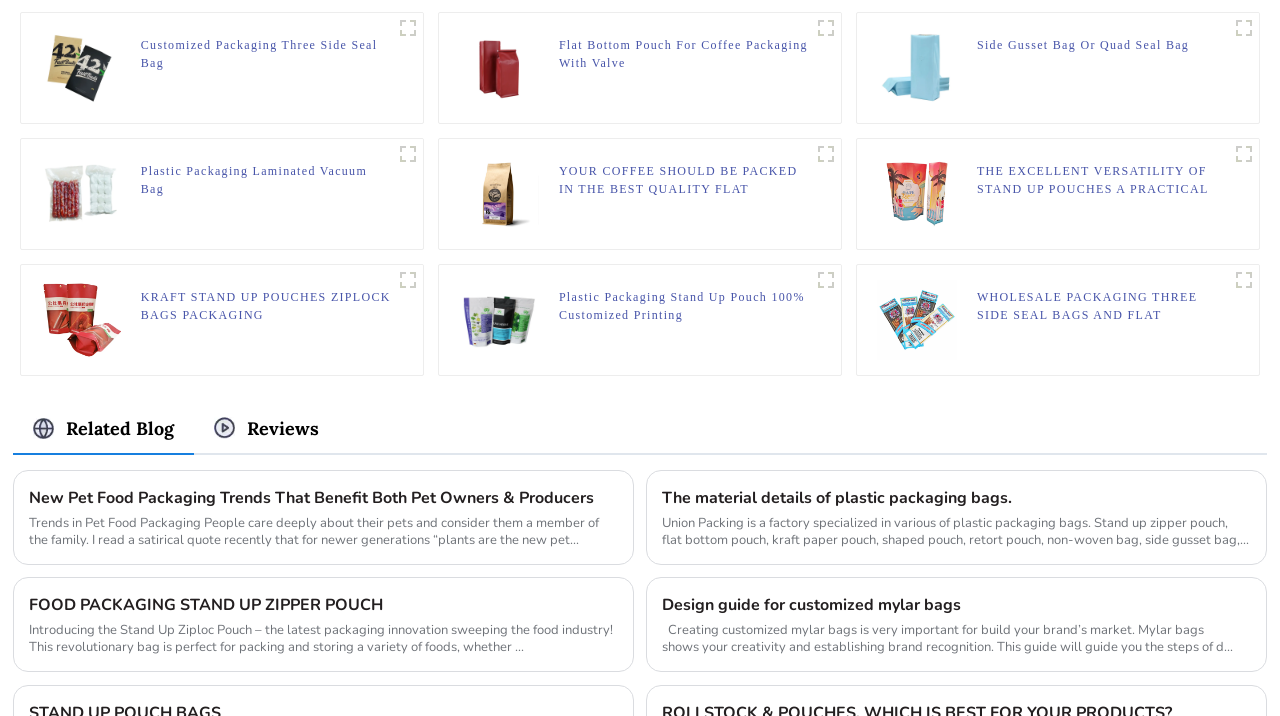Determine the bounding box coordinates of the region I should click to achieve the following instruction: "View the image '1-1'". Ensure the bounding box coordinates are four float numbers between 0 and 1, i.e., [left, top, right, bottom].

[0.032, 0.039, 0.094, 0.151]